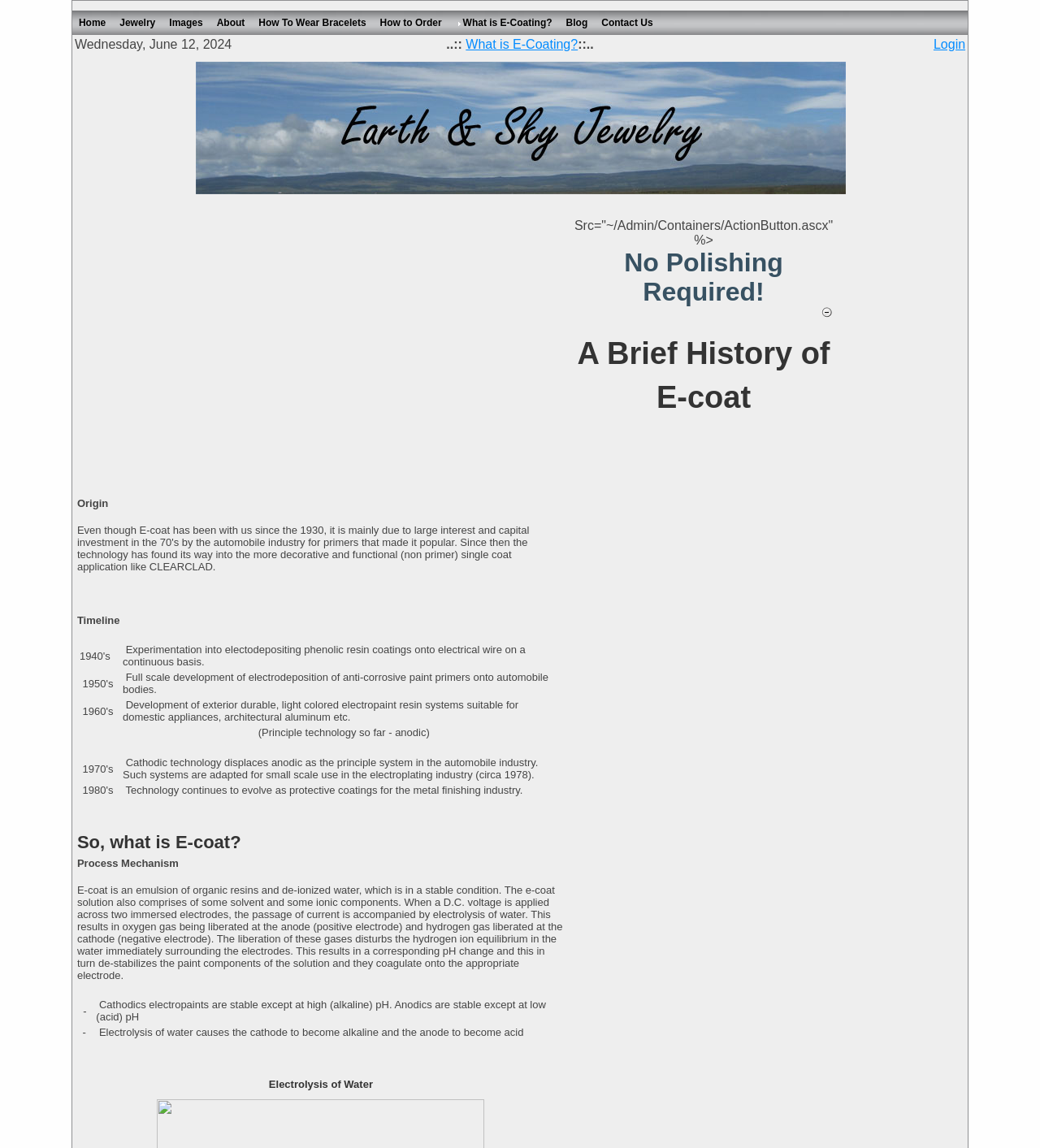What is the purpose of the E-Coat process?
Based on the screenshot, answer the question with a single word or phrase.

Protective coatings